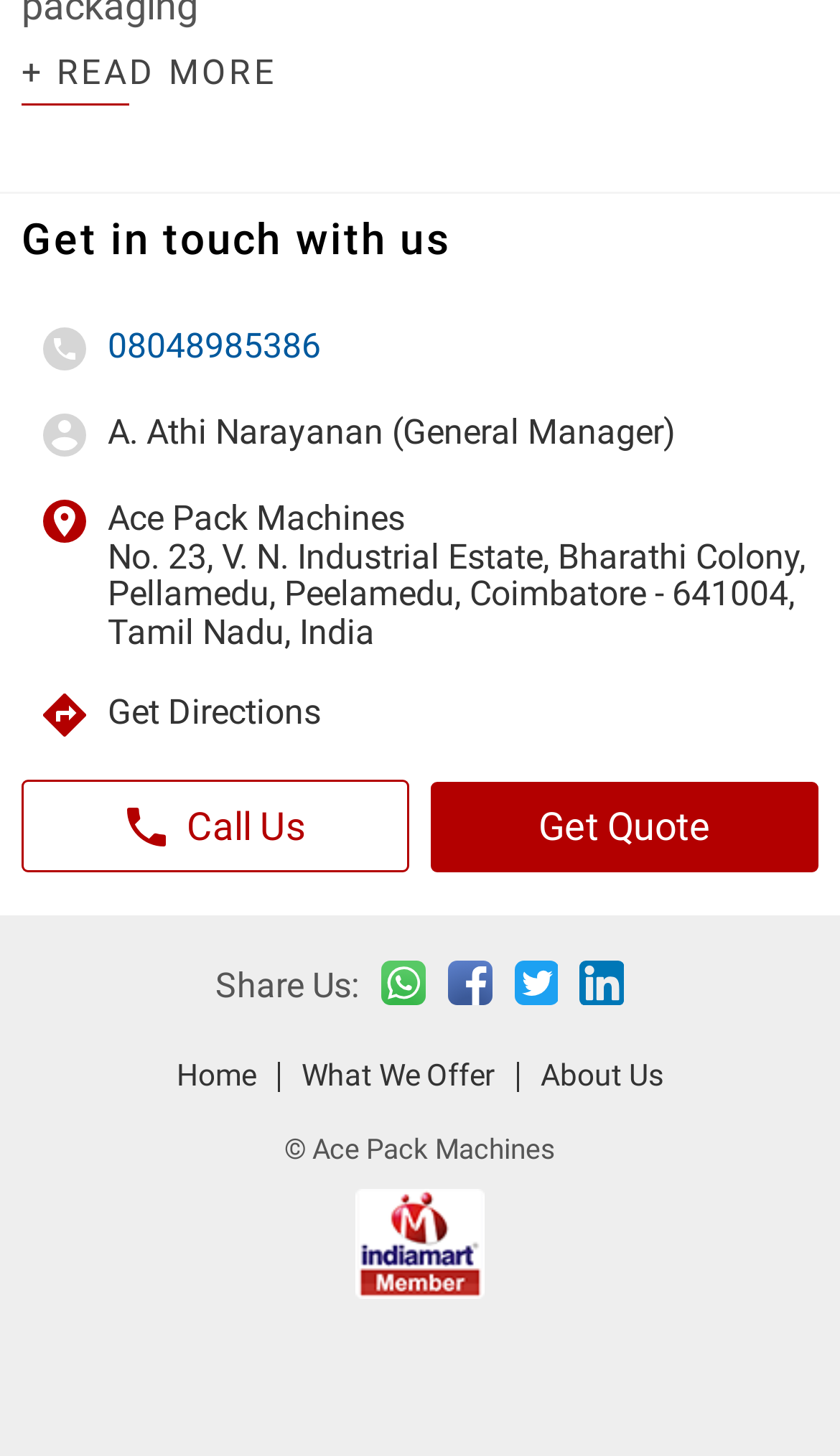Please find and report the bounding box coordinates of the element to click in order to perform the following action: "Click Get in touch with us". The coordinates should be expressed as four float numbers between 0 and 1, in the format [left, top, right, bottom].

[0.051, 0.232, 0.103, 0.26]